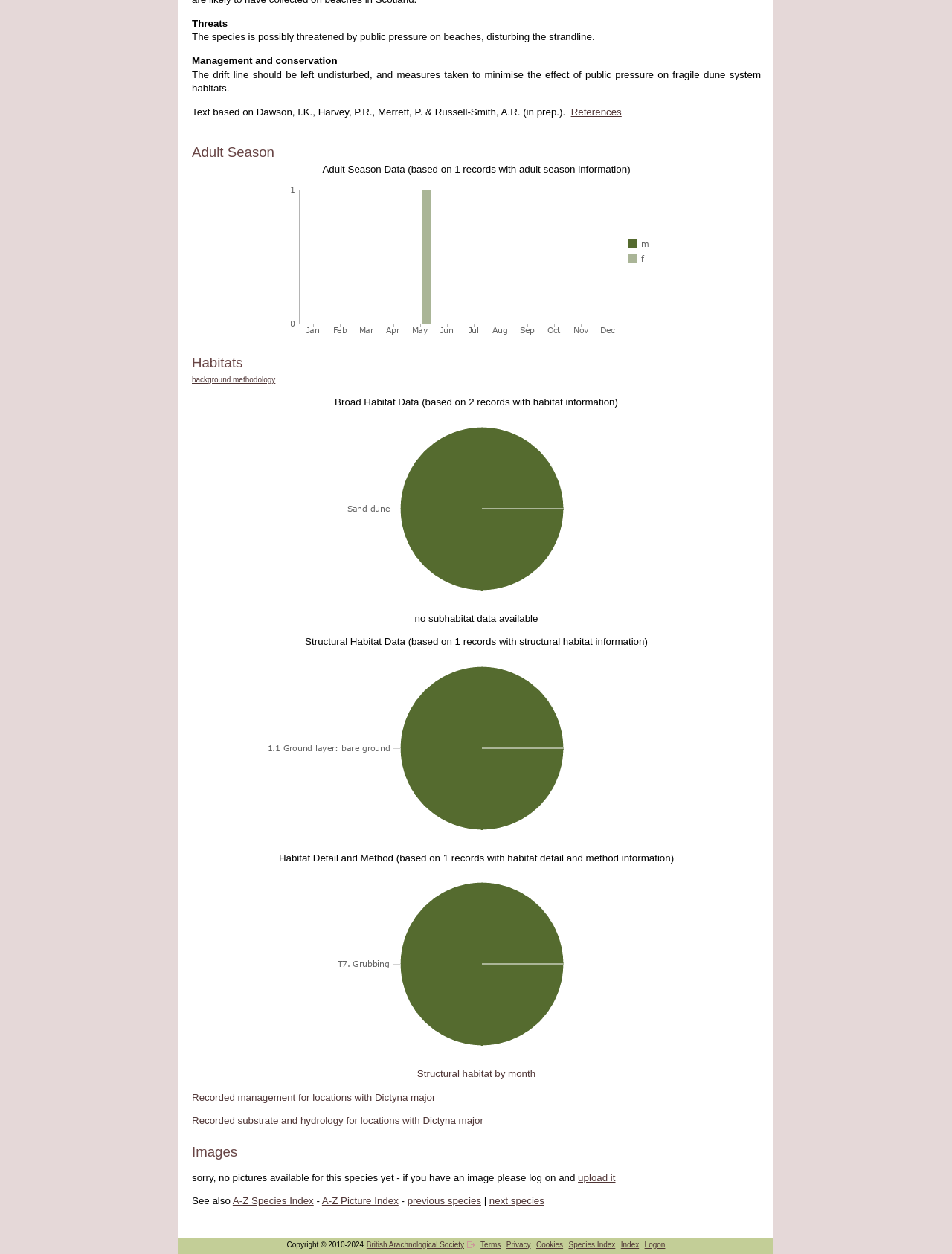Provide the bounding box coordinates of the HTML element described as: "British Arachnological Society". The bounding box coordinates should be four float numbers between 0 and 1, i.e., [left, top, right, bottom].

[0.385, 0.987, 0.488, 0.996]